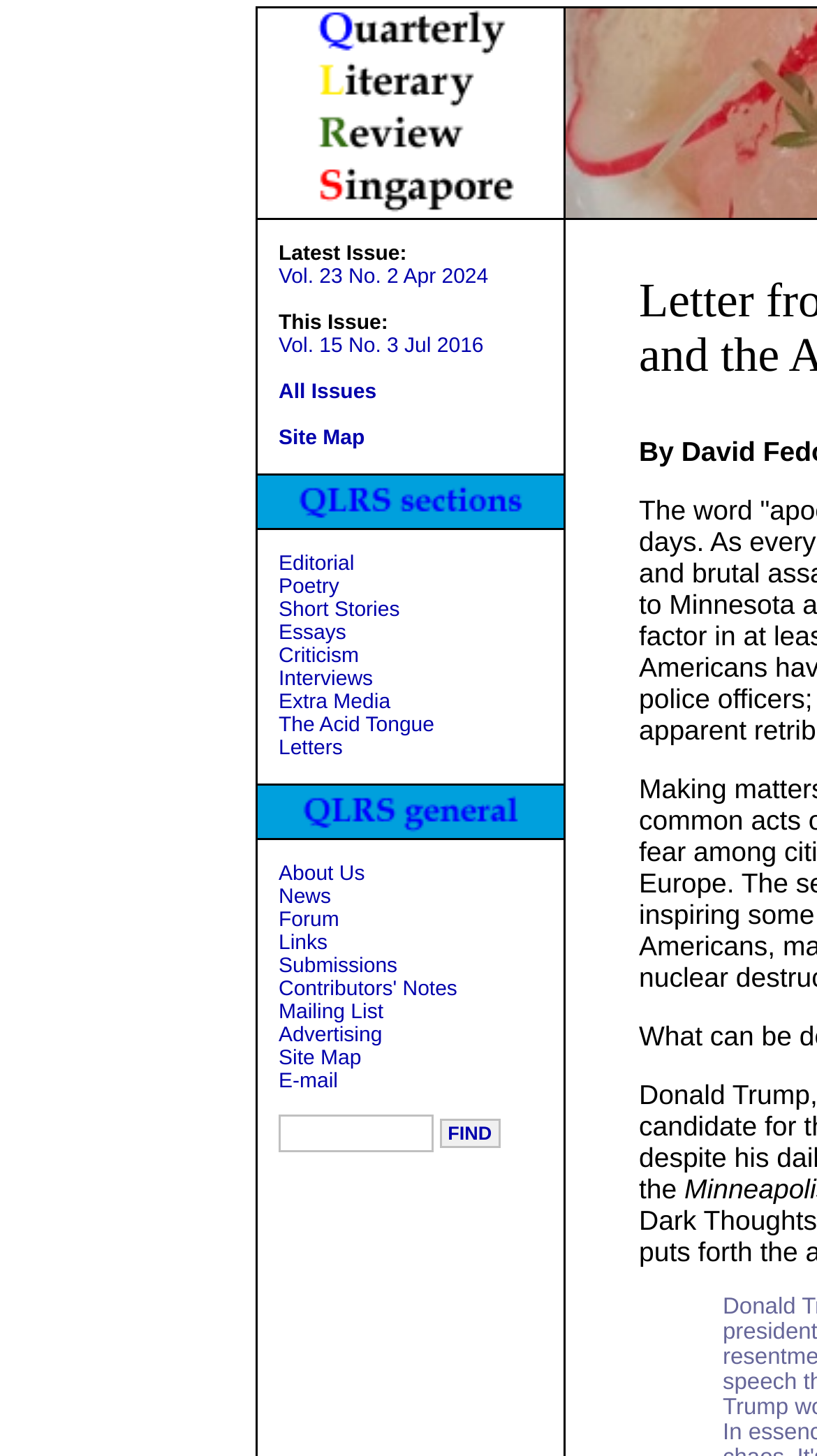Analyze the image and deliver a detailed answer to the question: What is the name of the literary review?

I found the answer by looking at the top-left section of the webpage, where the title 'Quarterly Literary Review Singapore' is displayed prominently.